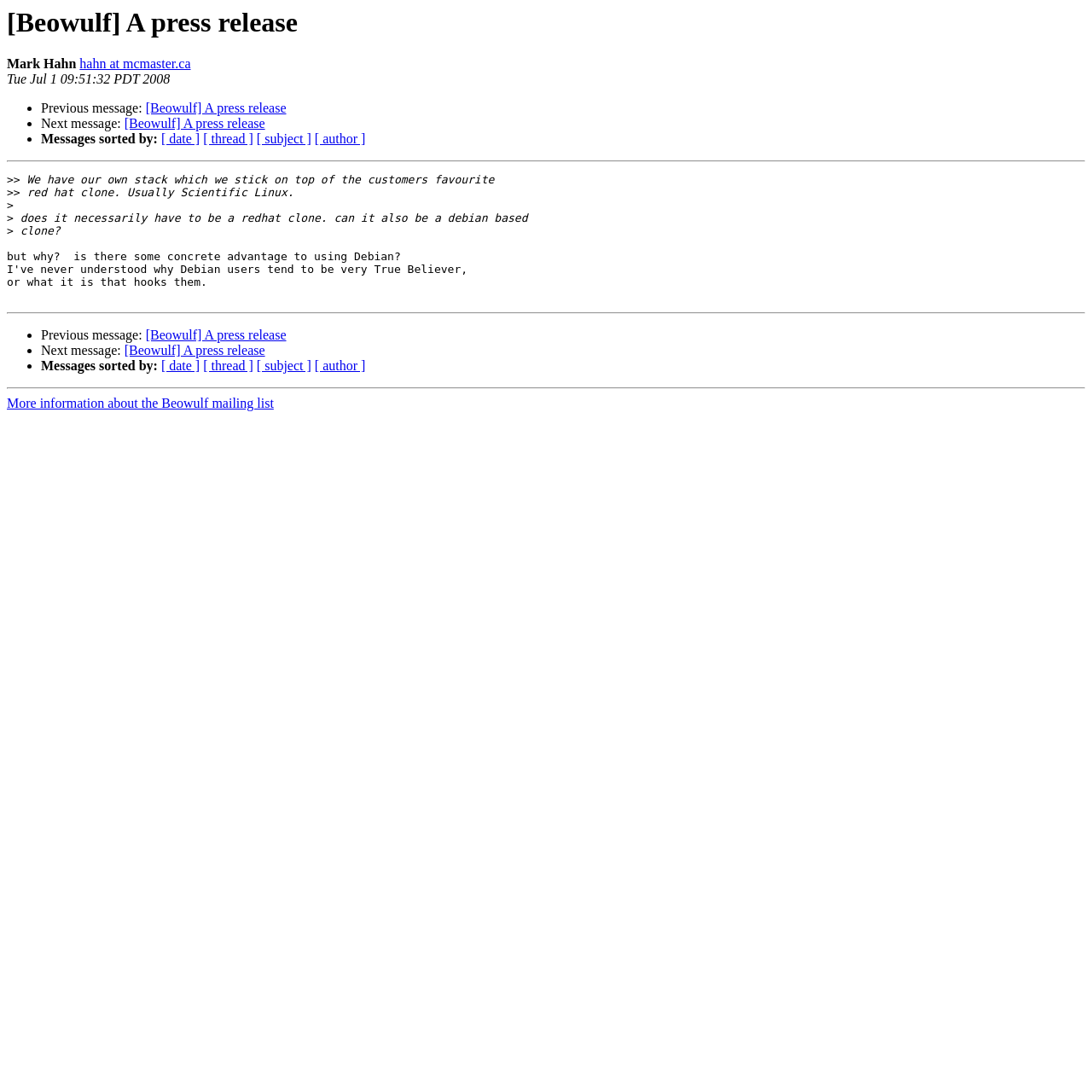Please find the bounding box coordinates of the element that needs to be clicked to perform the following instruction: "Sort messages by date". The bounding box coordinates should be four float numbers between 0 and 1, represented as [left, top, right, bottom].

[0.148, 0.121, 0.183, 0.134]